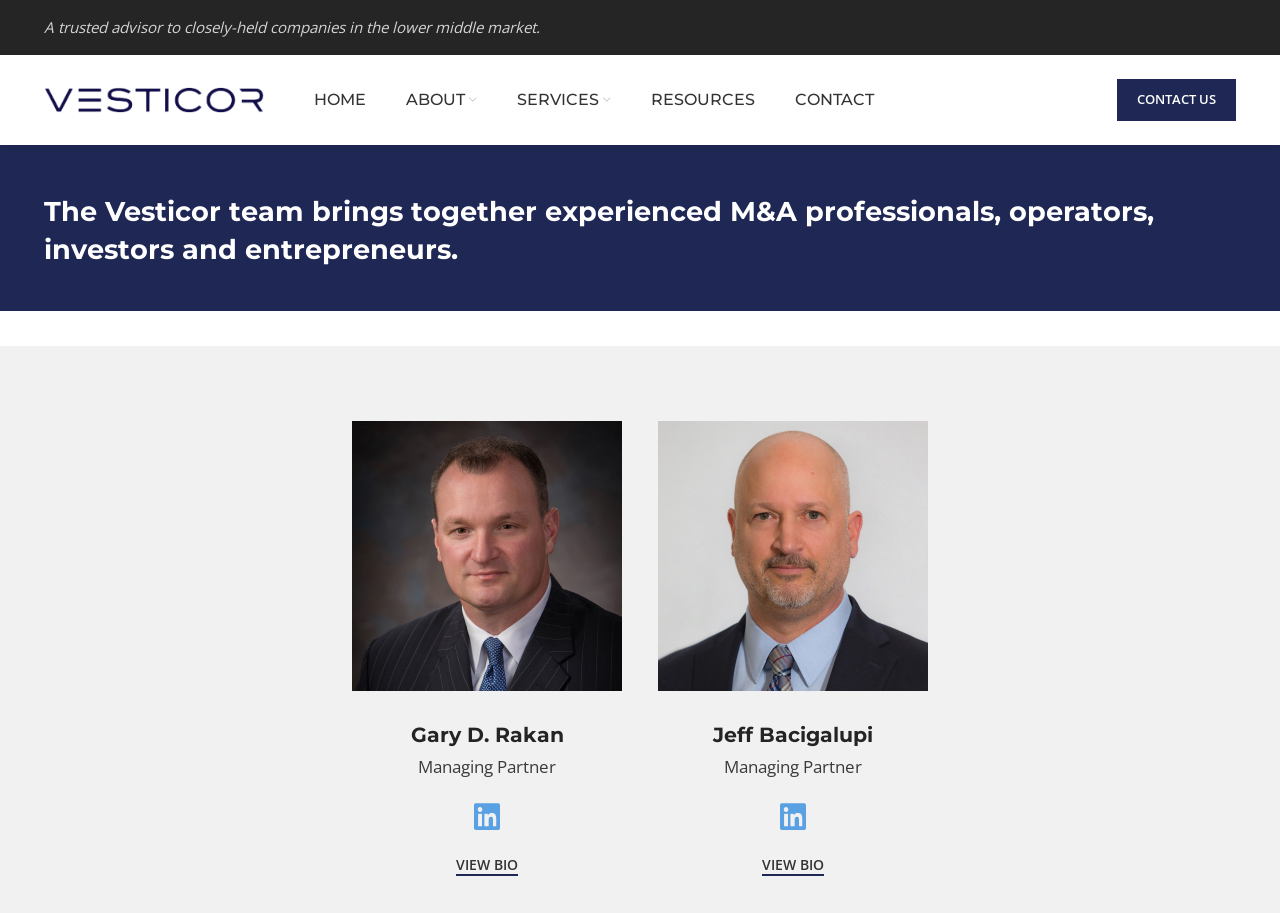How many team members are displayed on this page?
Utilize the image to construct a detailed and well-explained answer.

There are two team members displayed on this page, Gary D. Rakan and Jeff Bacigalupi, each with their own section and information.